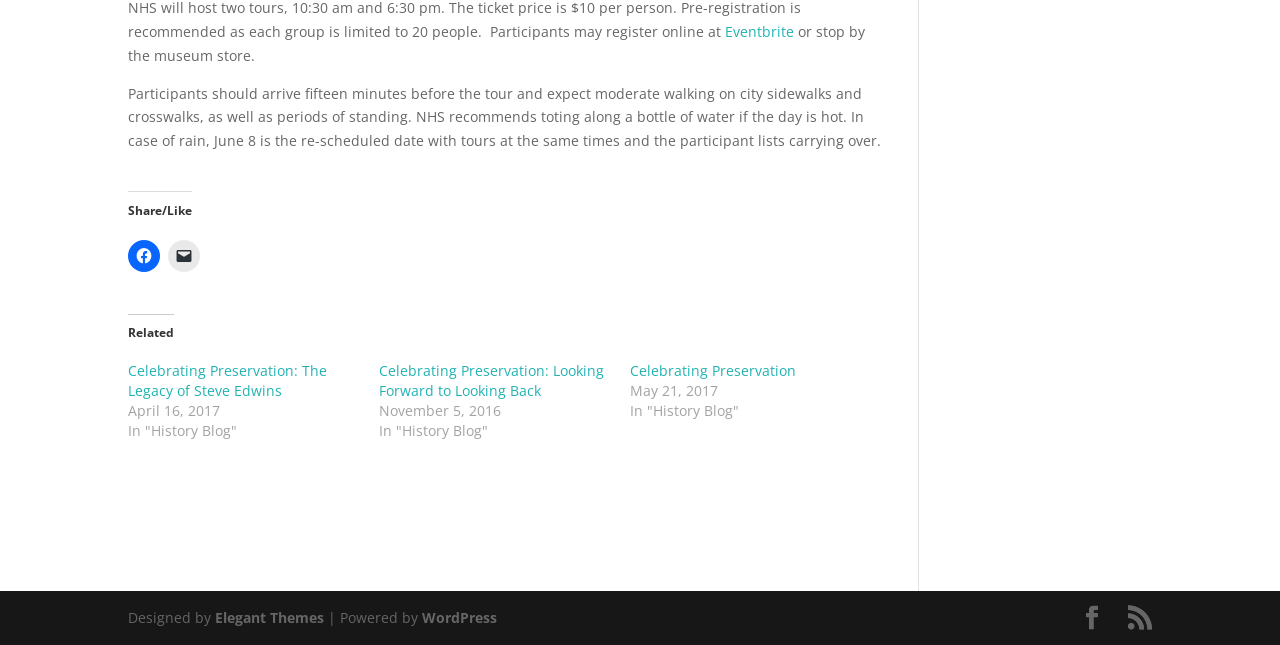Provide a single word or phrase to answer the given question: 
What is the rescheduled date in case of rain?

June 8